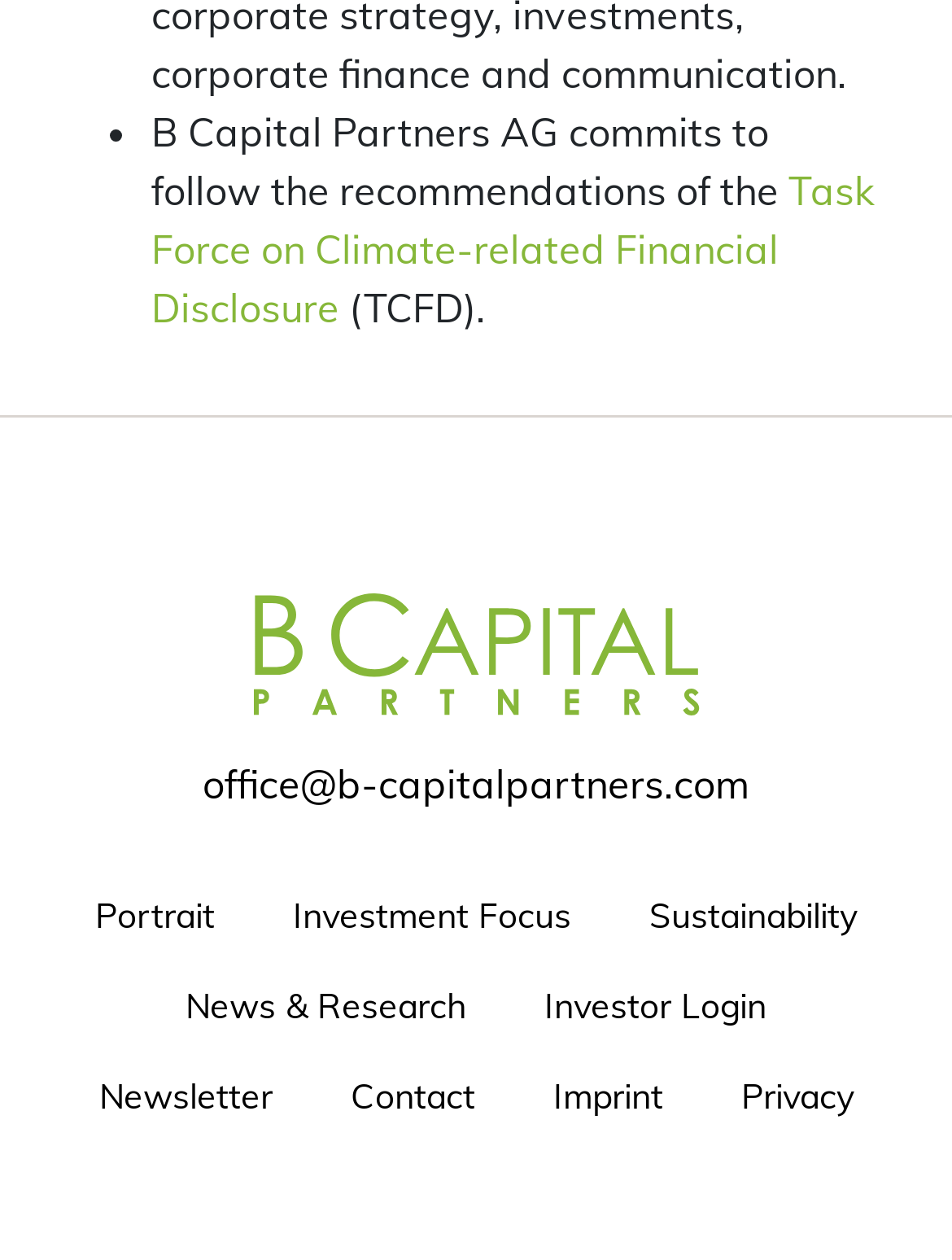Can you show the bounding box coordinates of the region to click on to complete the task described in the instruction: "Visit the B CAPITAL PARTNERS website by clicking the logo"?

[0.265, 0.497, 0.735, 0.535]